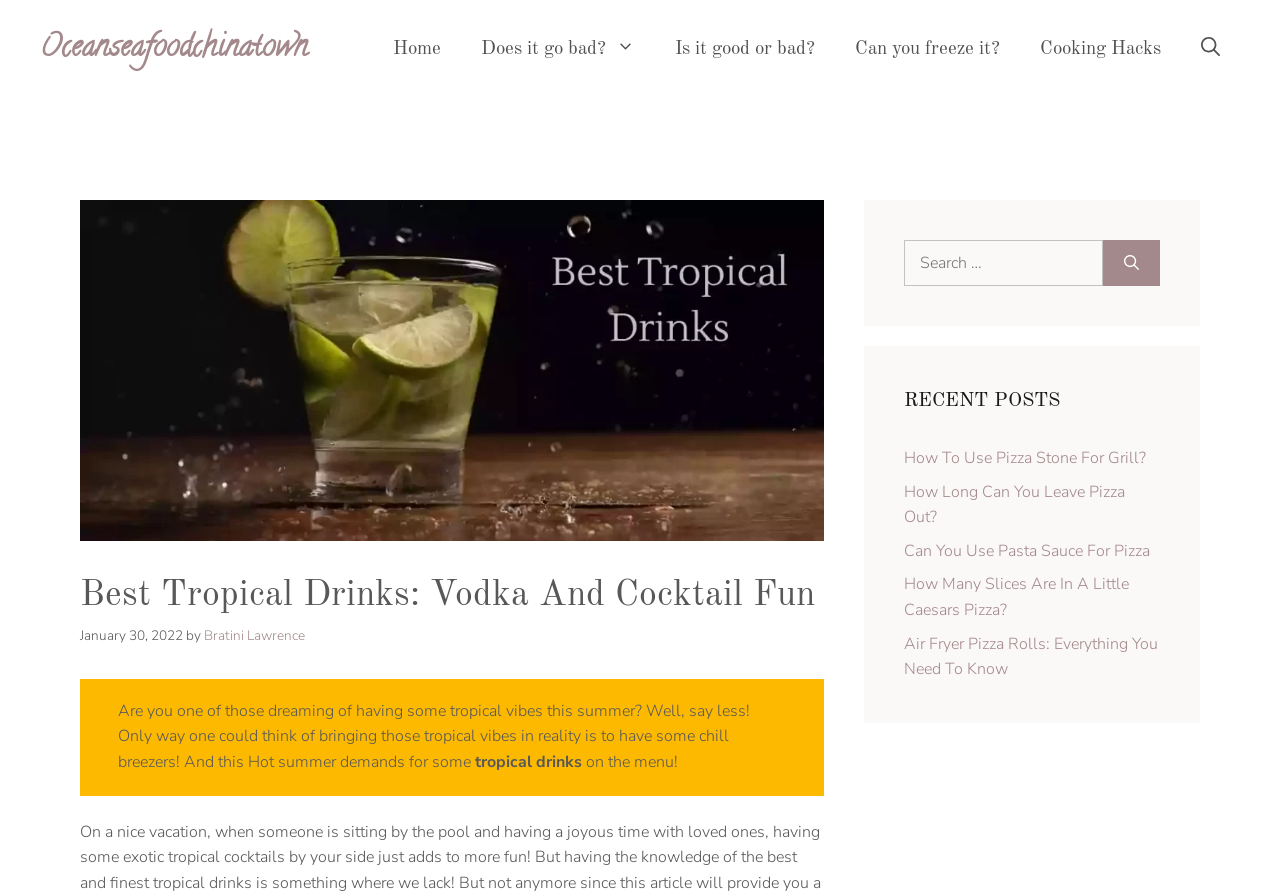Identify the bounding box coordinates of the element to click to follow this instruction: 'Read the 'Best Tropical Drinks: Vodka And Cocktail Fun' article'. Ensure the coordinates are four float values between 0 and 1, provided as [left, top, right, bottom].

[0.062, 0.639, 0.644, 0.691]